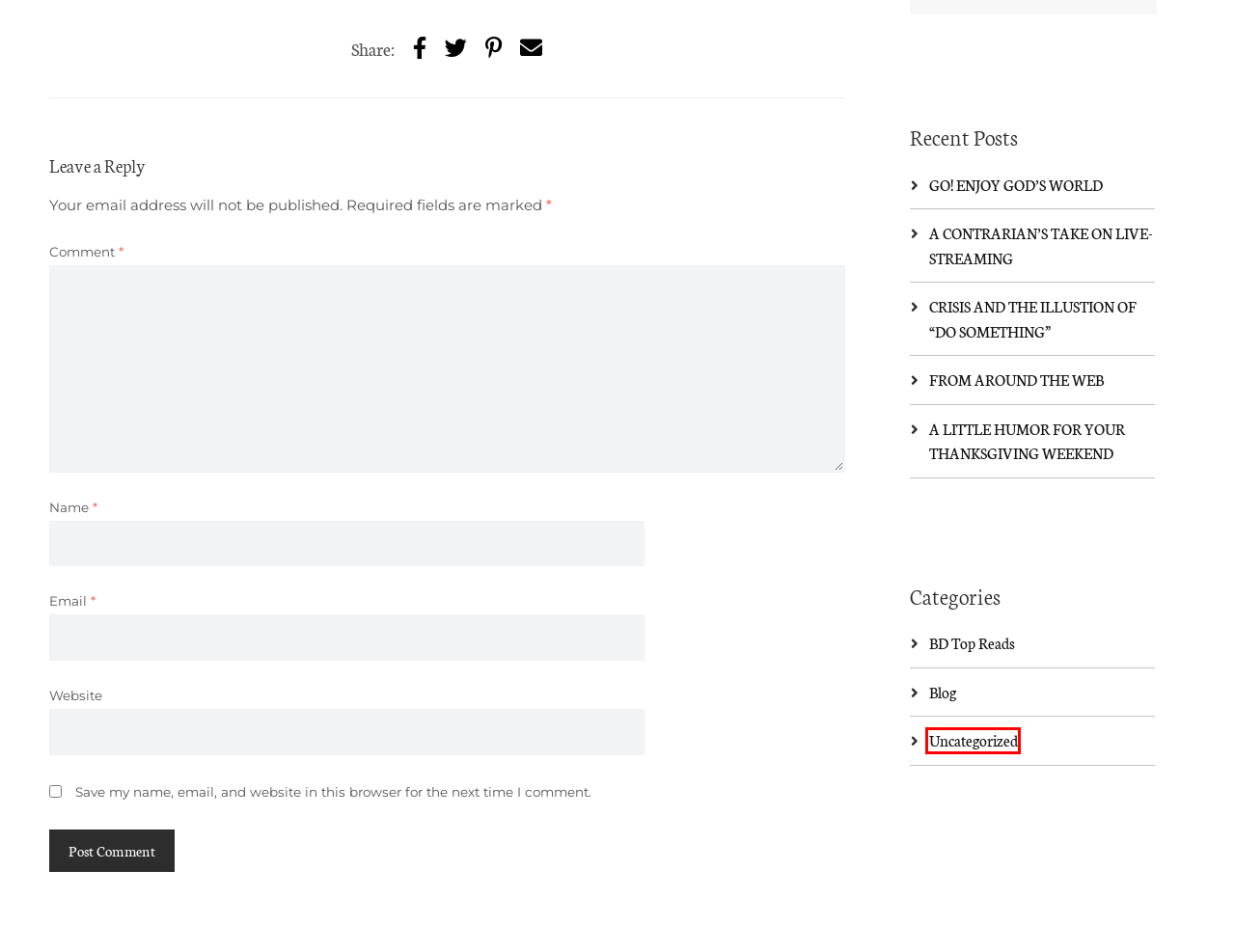You have a screenshot of a webpage with a red bounding box around an element. Identify the webpage description that best fits the new page that appears after clicking the selected element in the red bounding box. Here are the candidates:
A. Show Host - Brian Dainsberg
B. CRISIS AND THE ILLUSTION OF "DO SOMETHING" - Brian Dainsberg
C. Uncategorized Archives - Brian Dainsberg
D. A CONTRARIAN'S TAKE ON LIVE-STREAMING - Brian Dainsberg
E. A LITTLE HUMOR FOR YOUR THANKSGIVING WEEKEND - Brian Dainsberg
F. BD Top Reads Archives - Brian Dainsberg
G. FROM AROUND THE WEB - Brian Dainsberg
H. GO! ENJOY GOD'S WORLD - Brian Dainsberg

C